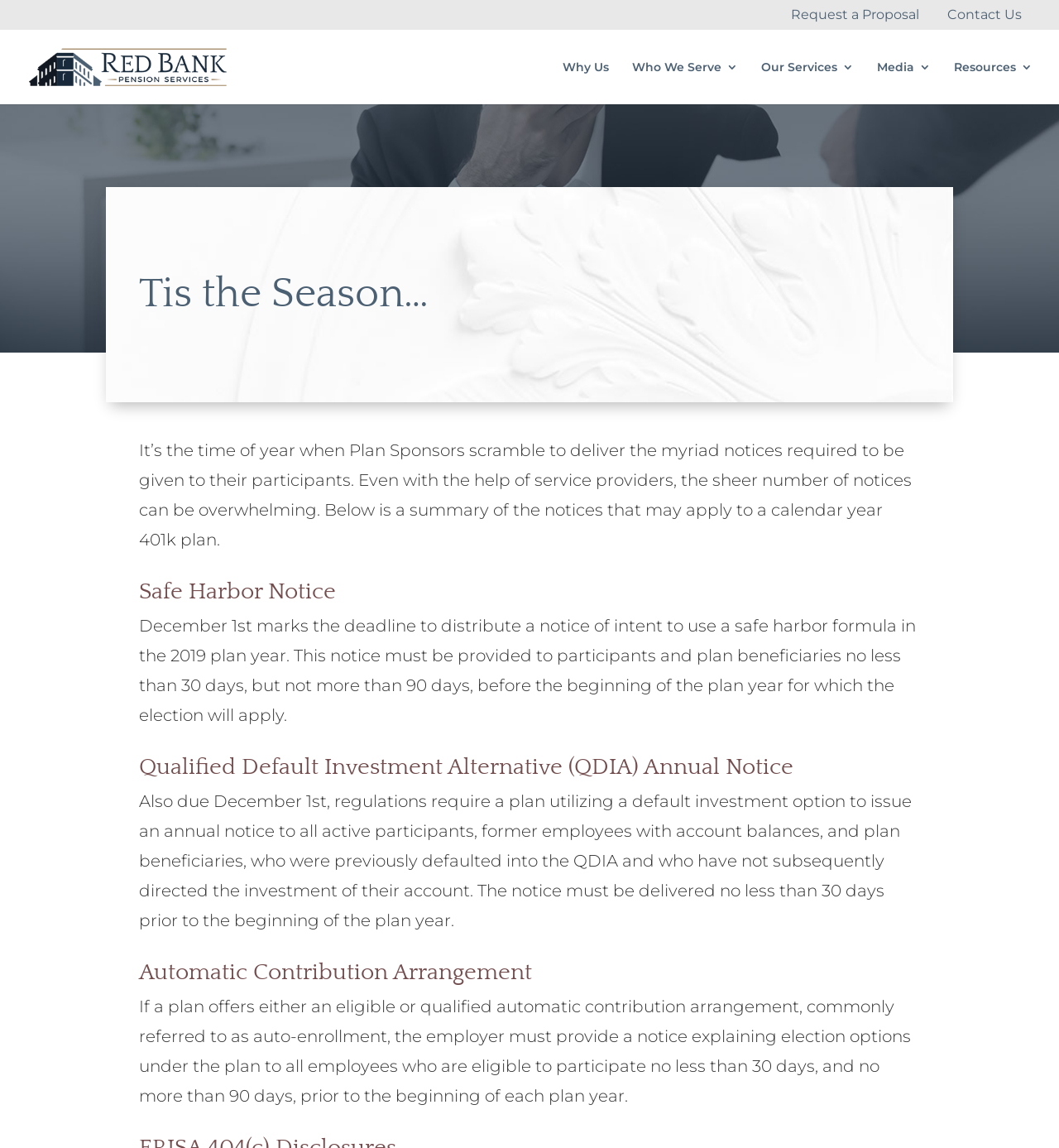Determine the bounding box of the UI component based on this description: "Contact Us". The bounding box coordinates should be four float values between 0 and 1, i.e., [left, top, right, bottom].

[0.883, 0.0, 0.977, 0.026]